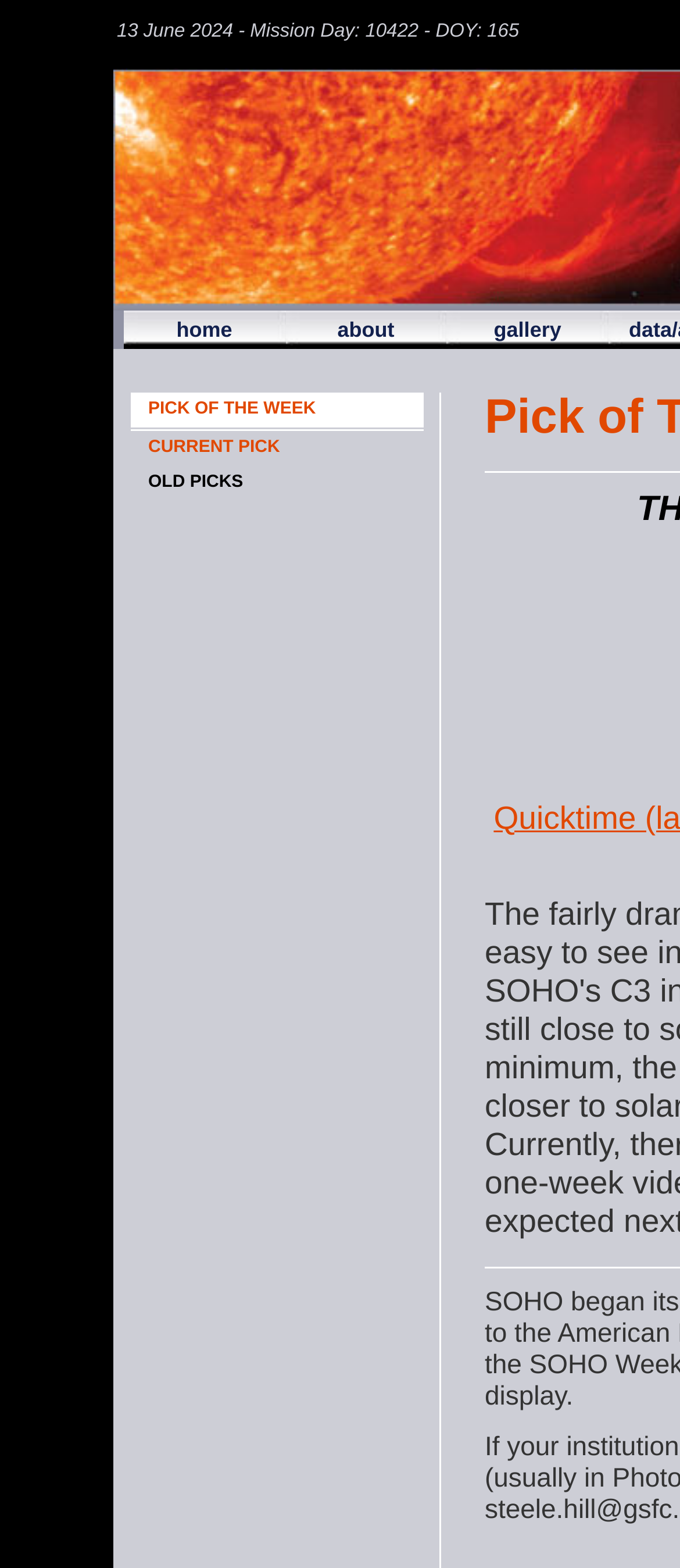How can I access old picks?
Please elaborate on the answer to the question with detailed information.

To access old picks, I can click on the 'OLD PICKS' link, which is located below the 'CURRENT PICK' link. This link suggests that it will take me to a page where I can view previous picks or selections.